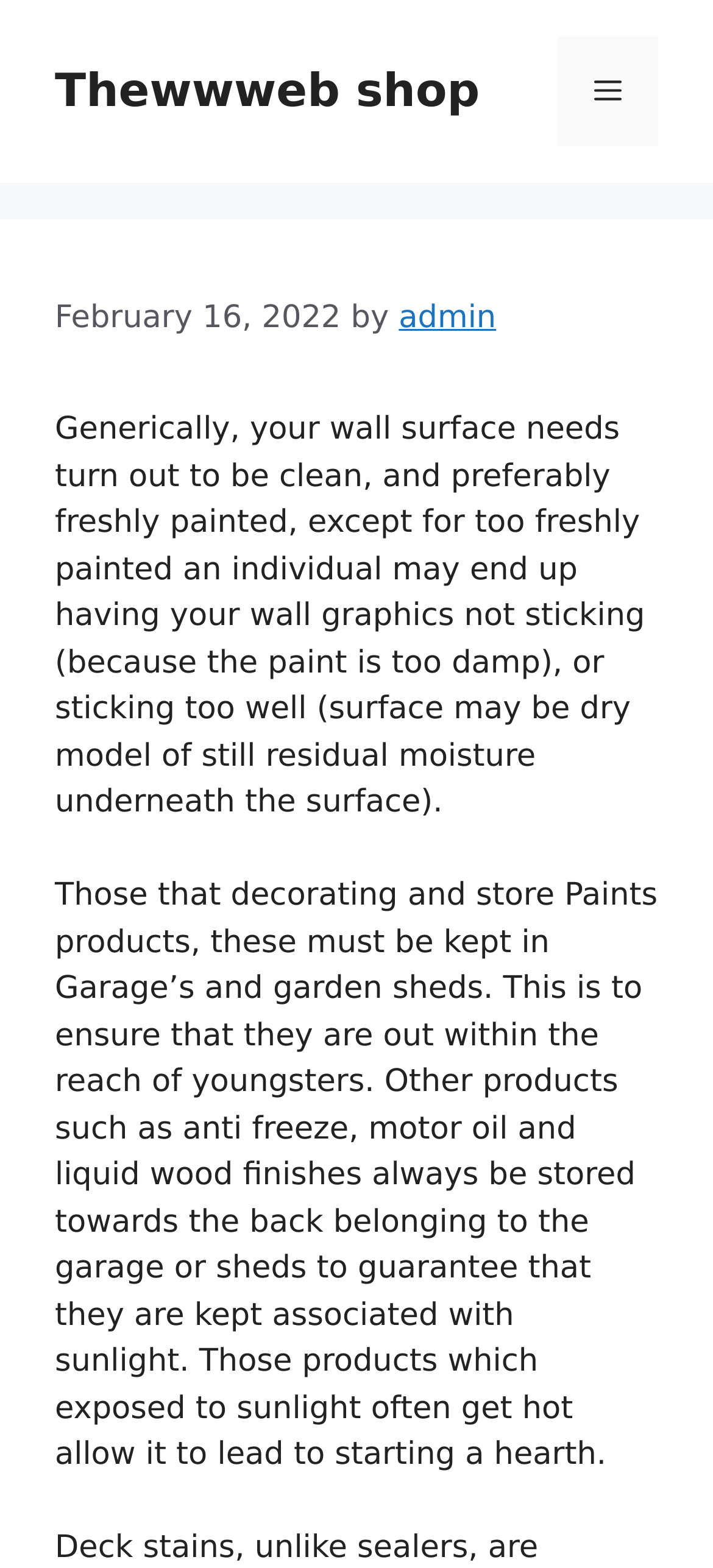What type of products are being discussed on the webpage? Based on the image, give a response in one word or a short phrase.

Painting supplies